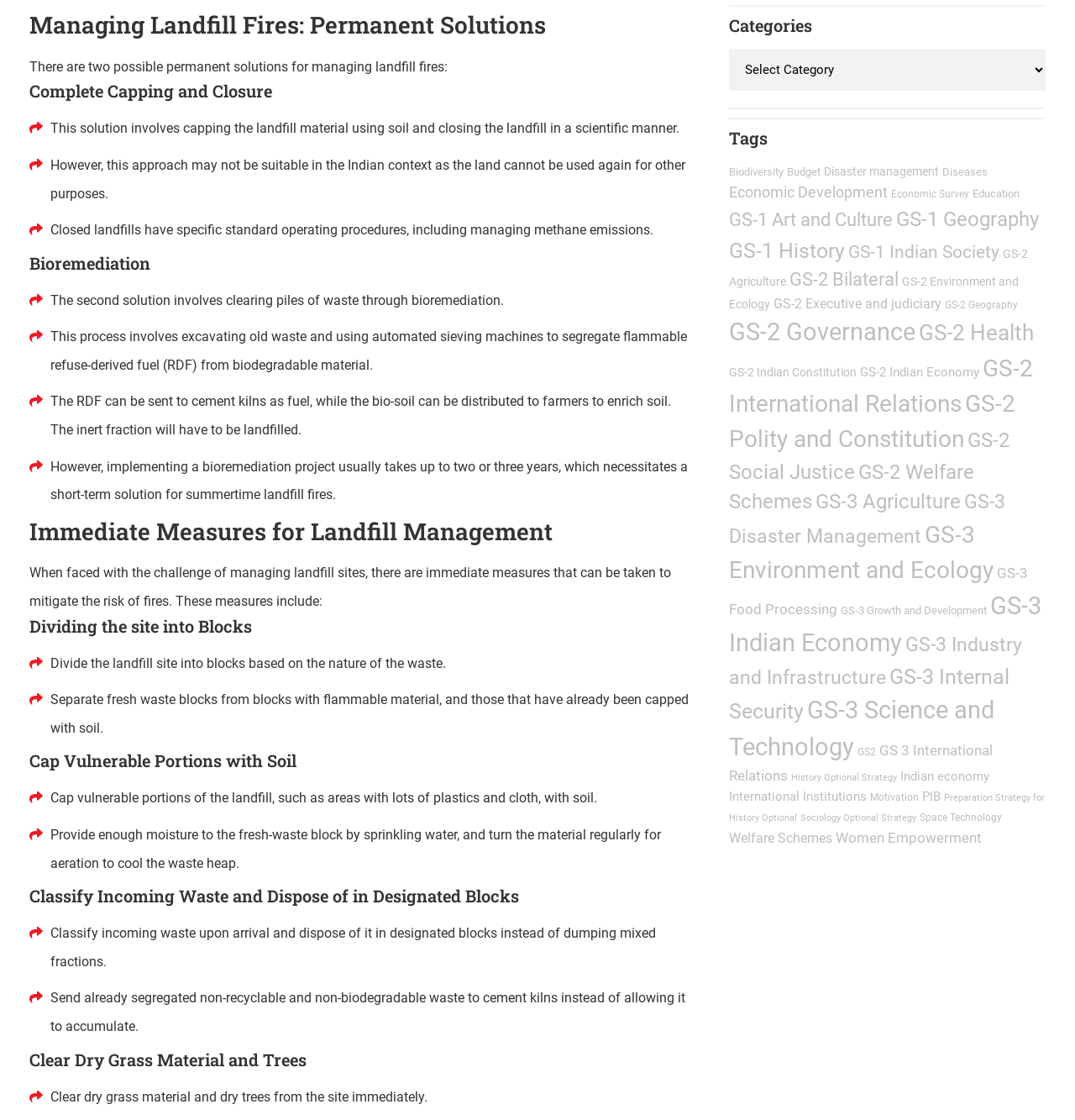Using the element description: "Diseases", determine the bounding box coordinates. The coordinates should be in the format [left, top, right, bottom], with values between 0 and 1.

[0.877, 0.148, 0.919, 0.159]